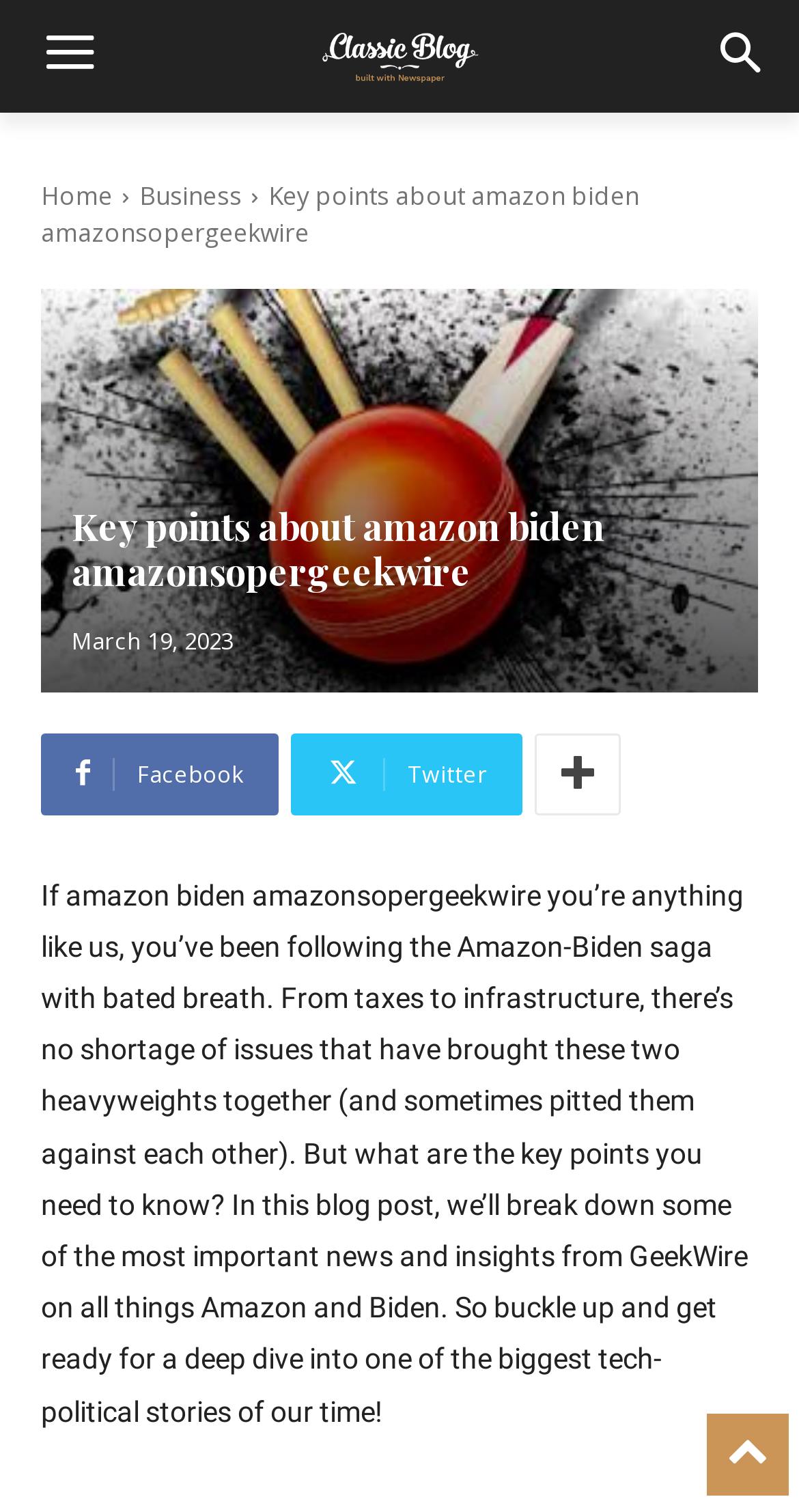What is the tone of the blog post?
Could you please answer the question thoroughly and with as much detail as possible?

The tone of the blog post is informative, as it aims to provide readers with key points and insights about the Amazon-Biden saga, rather than expressing a personal opinion or emotion.